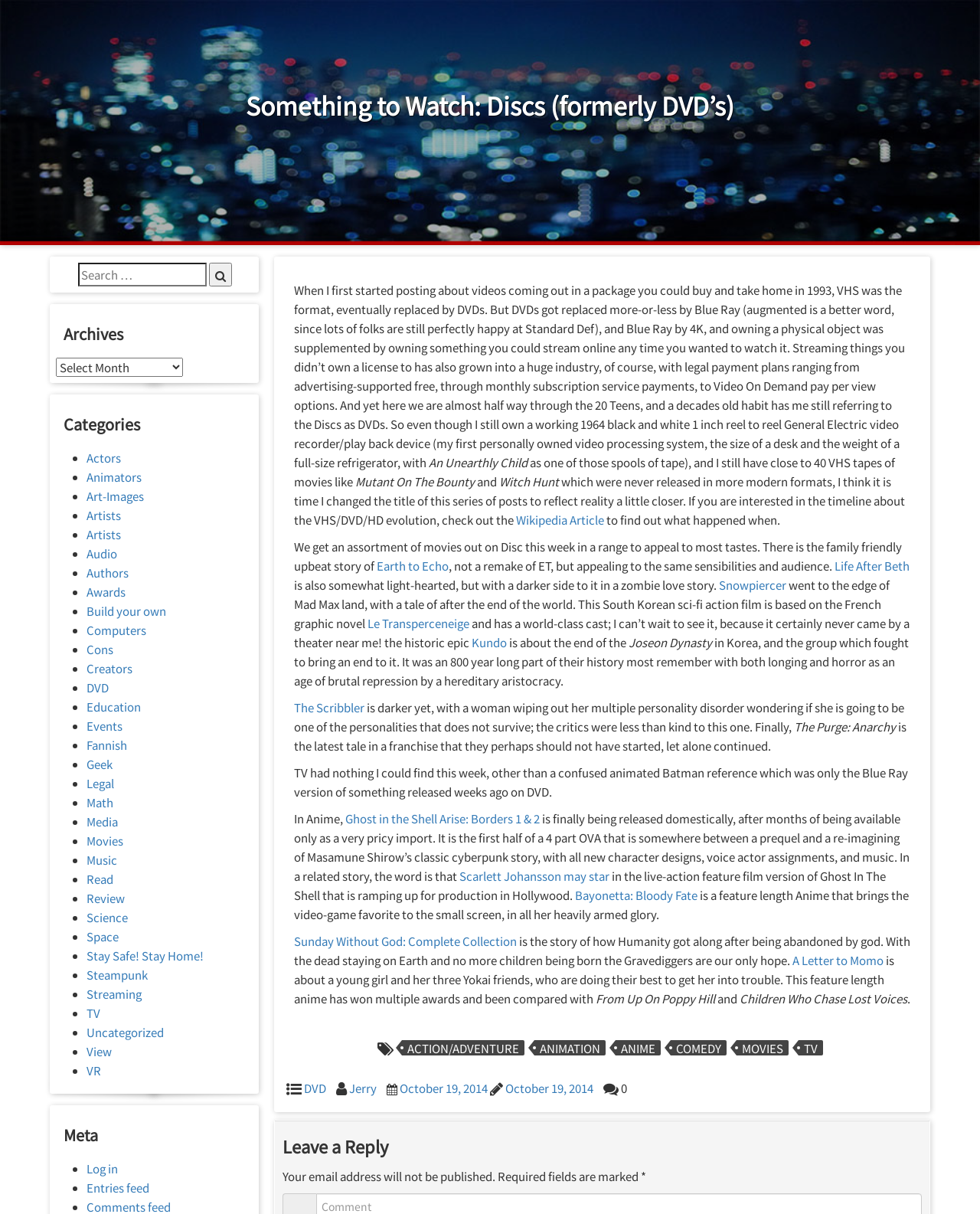What are the categories listed on the webpage?
Kindly answer the question with as much detail as you can.

The webpage has a section called 'Categories' that lists several categories, including 'Actors', 'Animators', 'Art-Images', and 'Artists'. These categories are listed with bullet points.